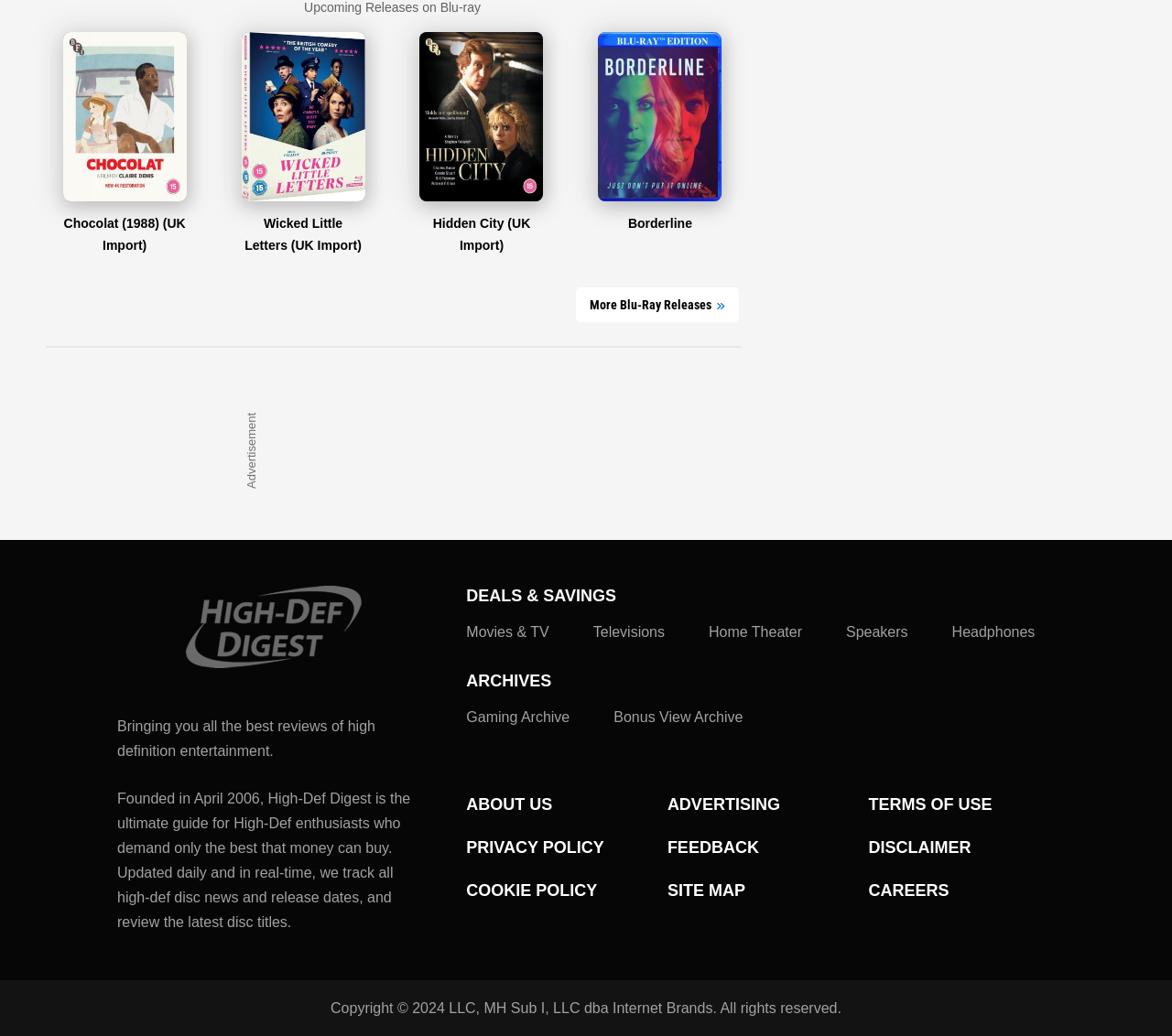Please determine the bounding box coordinates of the element to click in order to execute the following instruction: "Visit the ABOUT US page". The coordinates should be four float numbers between 0 and 1, specified as [left, top, right, bottom].

[0.398, 0.756, 0.471, 0.798]